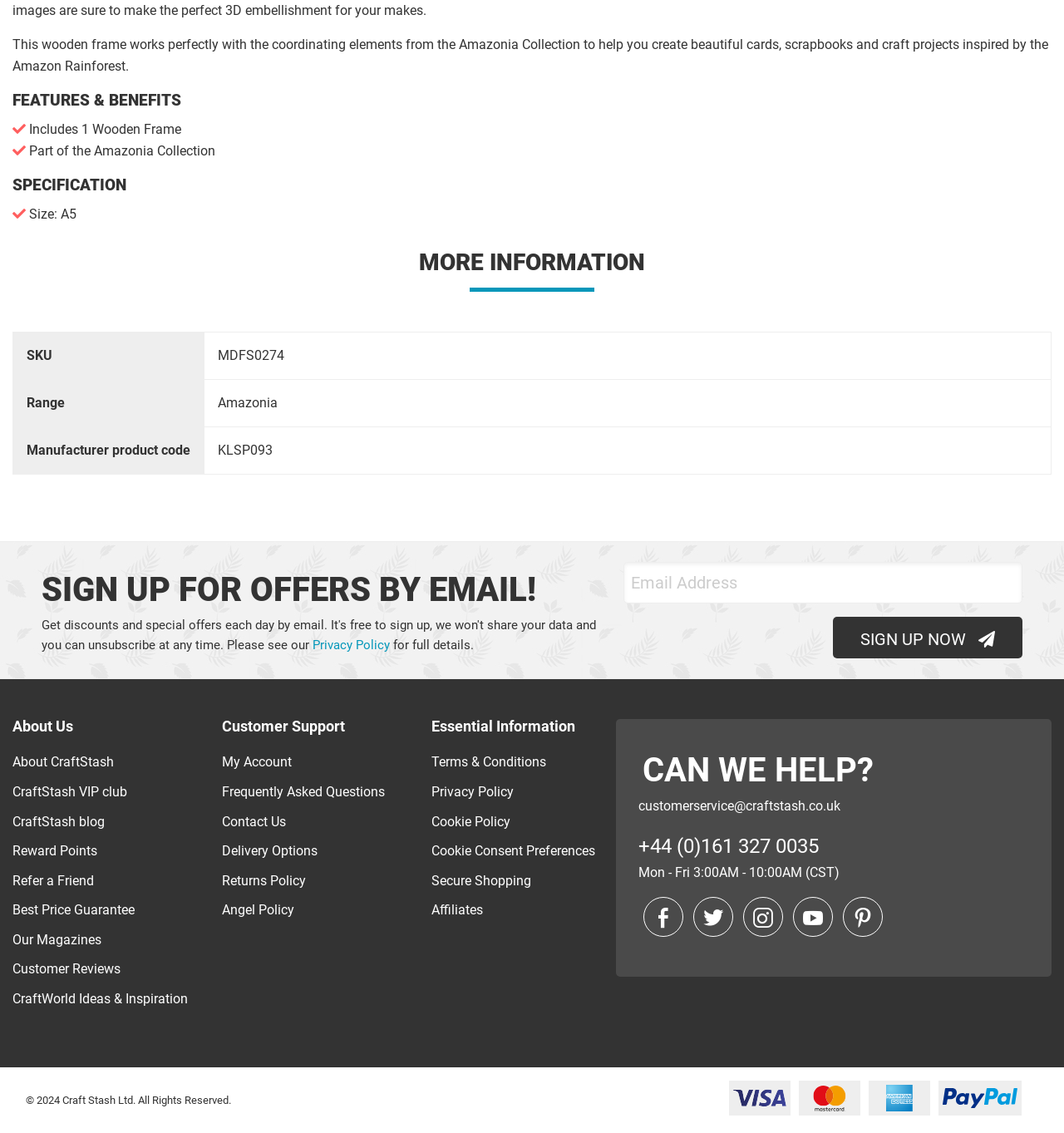Please identify the bounding box coordinates of the region to click in order to complete the given instruction: "Read the privacy policy". The coordinates should be four float numbers between 0 and 1, i.e., [left, top, right, bottom].

[0.294, 0.563, 0.366, 0.576]